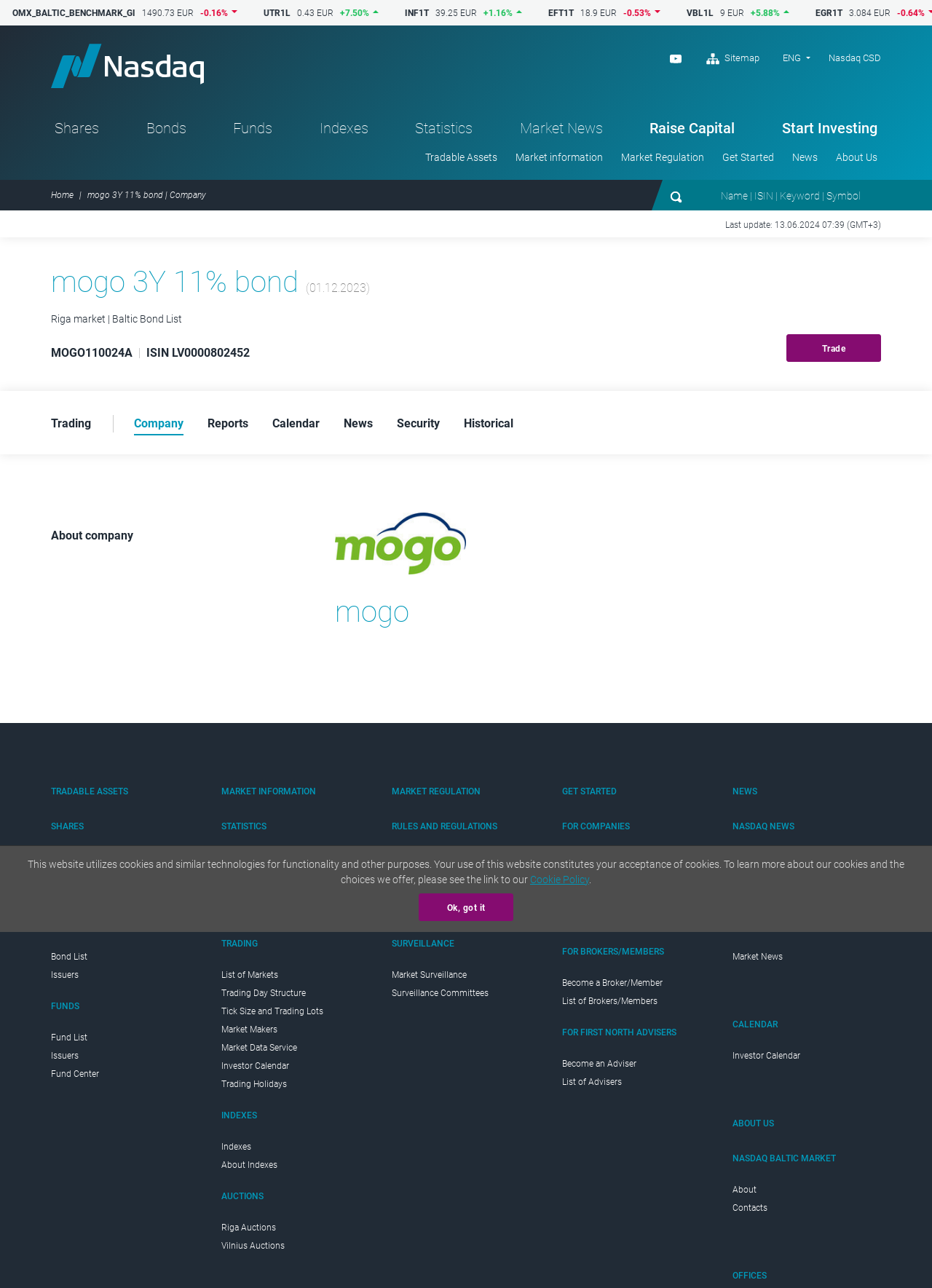Given the content of the image, can you provide a detailed answer to the question?
What is the name of the company that issued the mogo 3Y 11% bond?

The name of the company that issued the mogo 3Y 11% bond can be found in the section below the current price, where it is displayed as 'MOGO'.